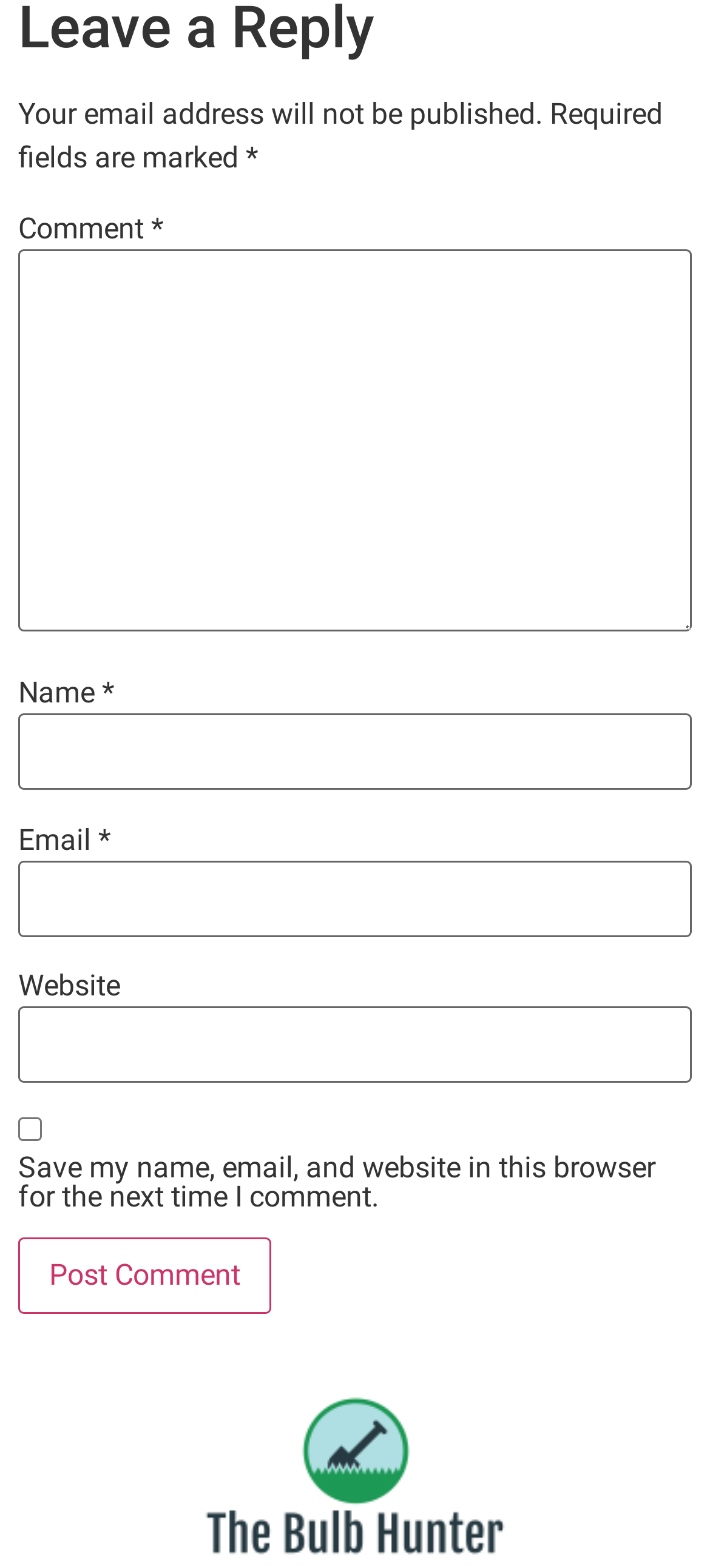Reply to the question with a brief word or phrase: What is the label of the first textbox?

Comment